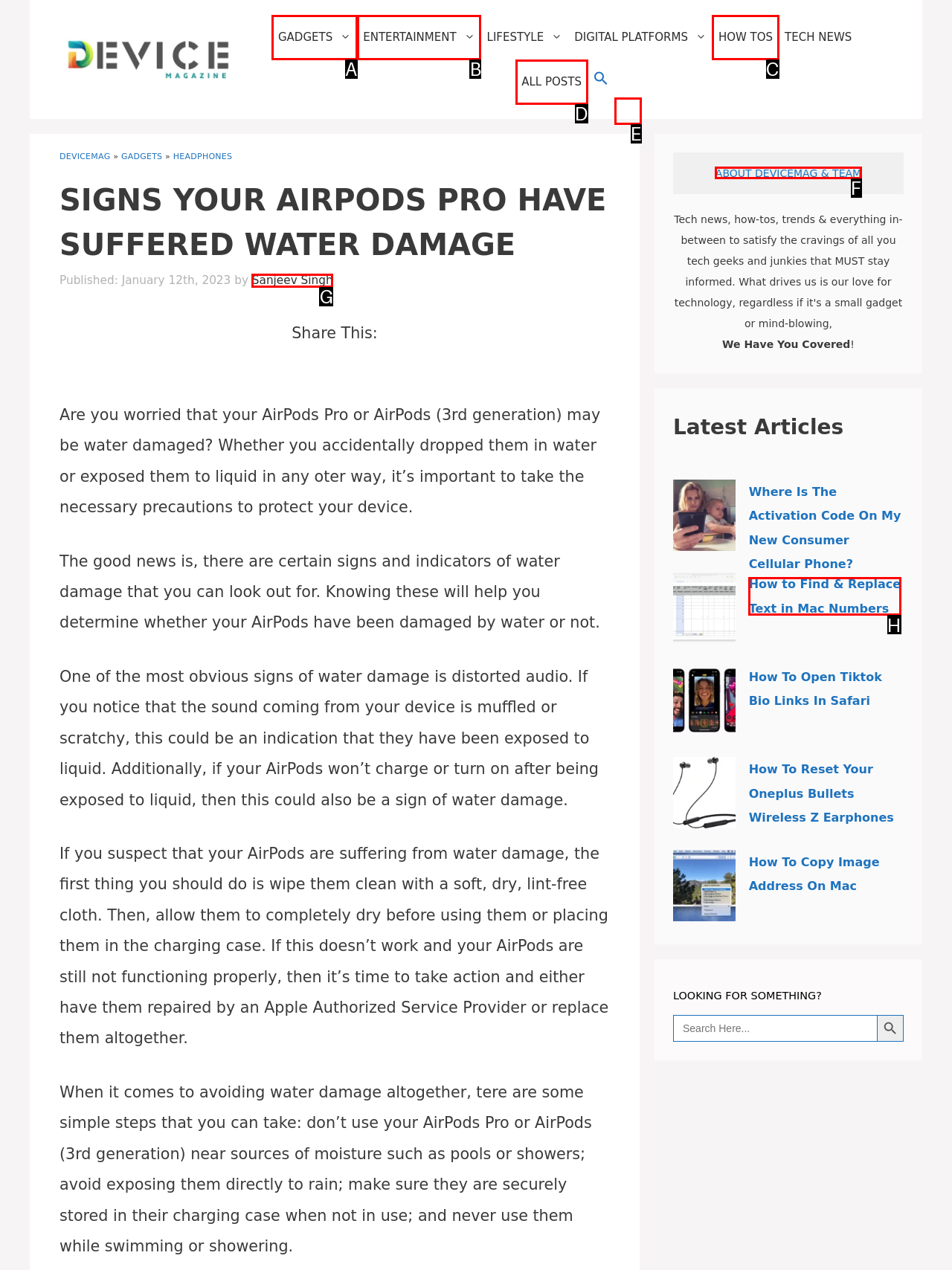Find the UI element described as: ABOUT DEVICEMAG & TEAM
Reply with the letter of the appropriate option.

F